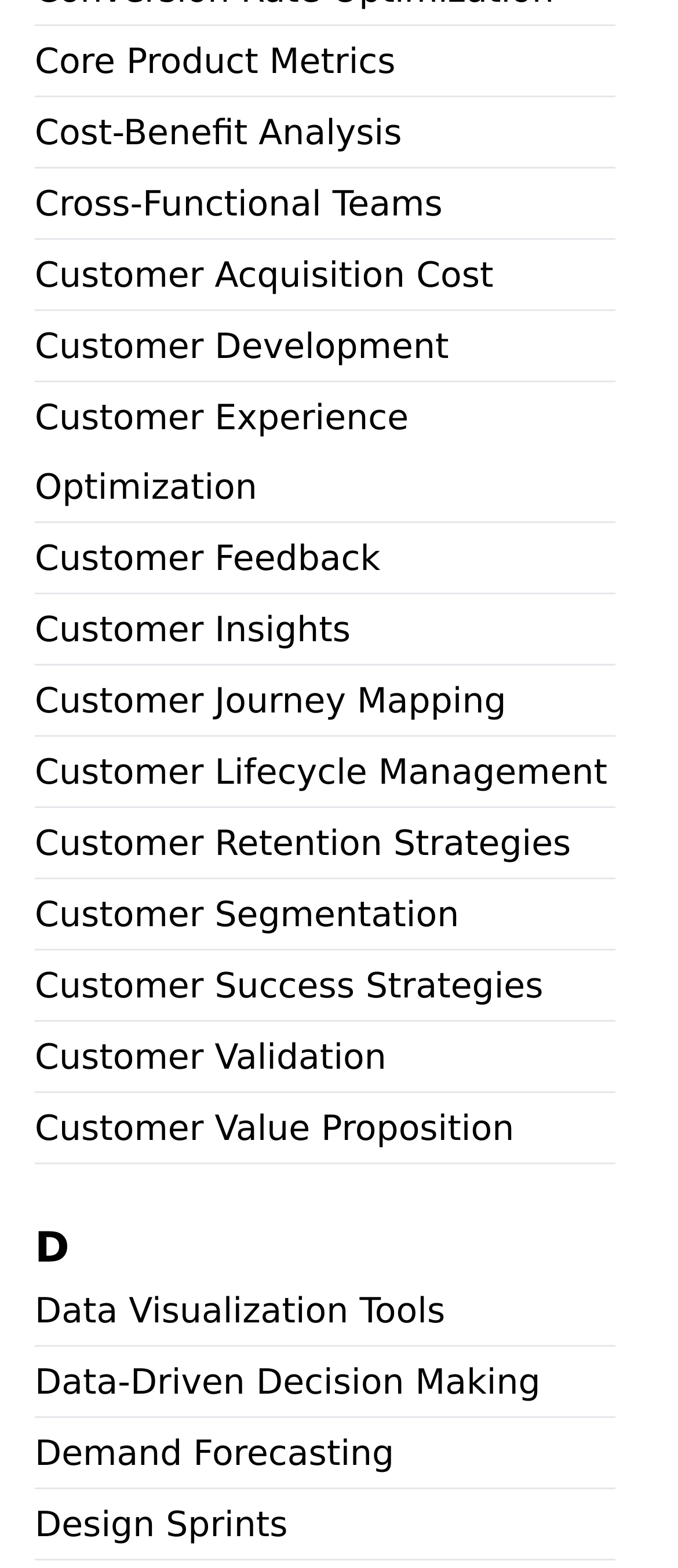Highlight the bounding box of the UI element that corresponds to this description: "Customer Success Strategies".

[0.051, 0.607, 0.908, 0.652]